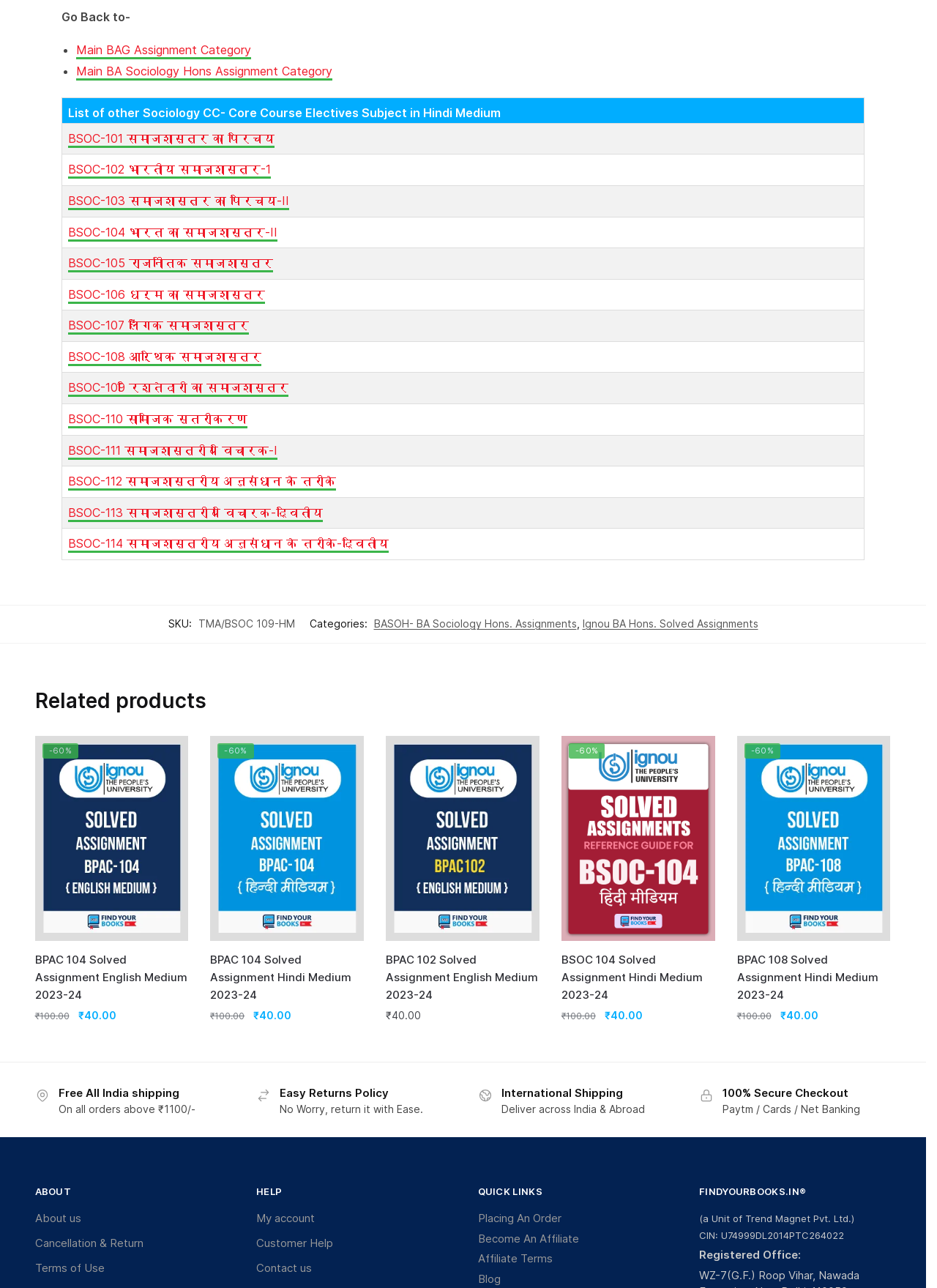Identify the bounding box for the UI element that is described as follows: "About us".

[0.037, 0.935, 0.086, 0.947]